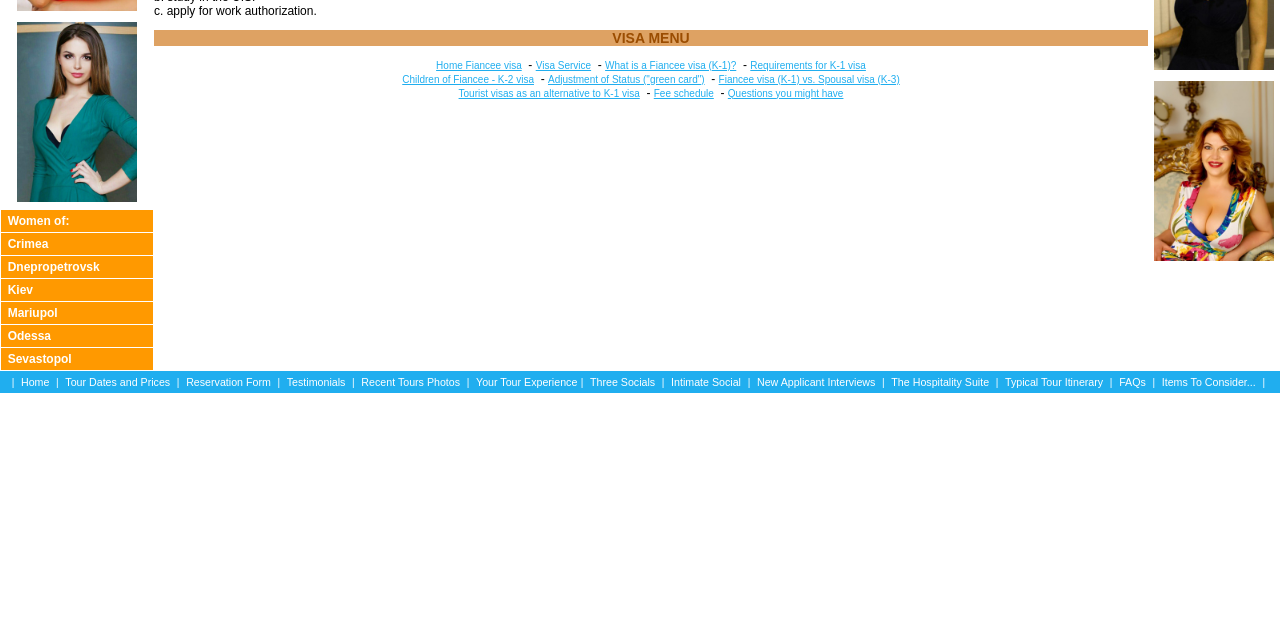Using the format (top-left x, top-left y, bottom-right x, bottom-right y), and given the element description, identify the bounding box coordinates within the screenshot: placeholder="Search online classes and tutors"

None